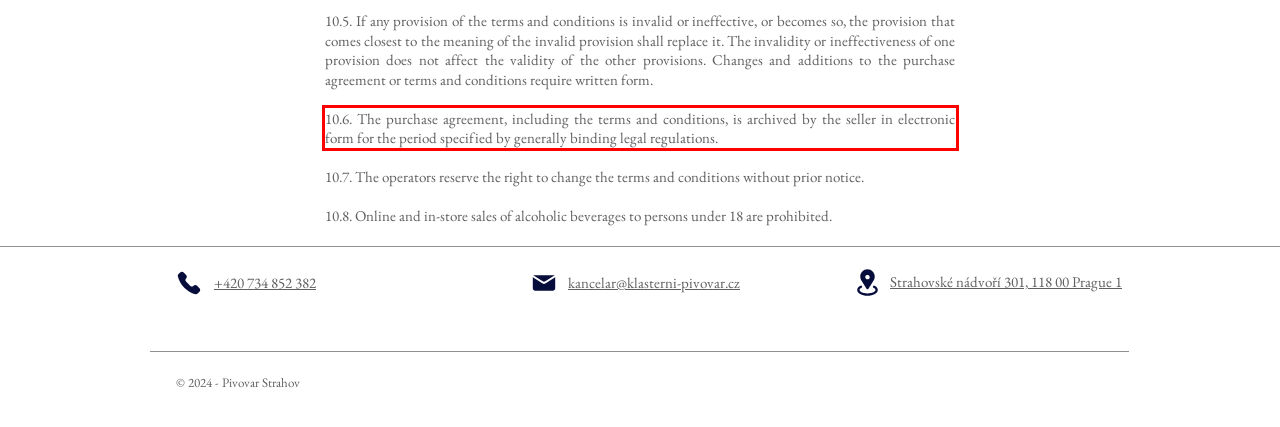You are given a screenshot of a webpage with a UI element highlighted by a red bounding box. Please perform OCR on the text content within this red bounding box.

10.6. The purchase agreement, including the terms and conditions, is archived by the seller in electronic form for the period specified by generally binding legal regulations.